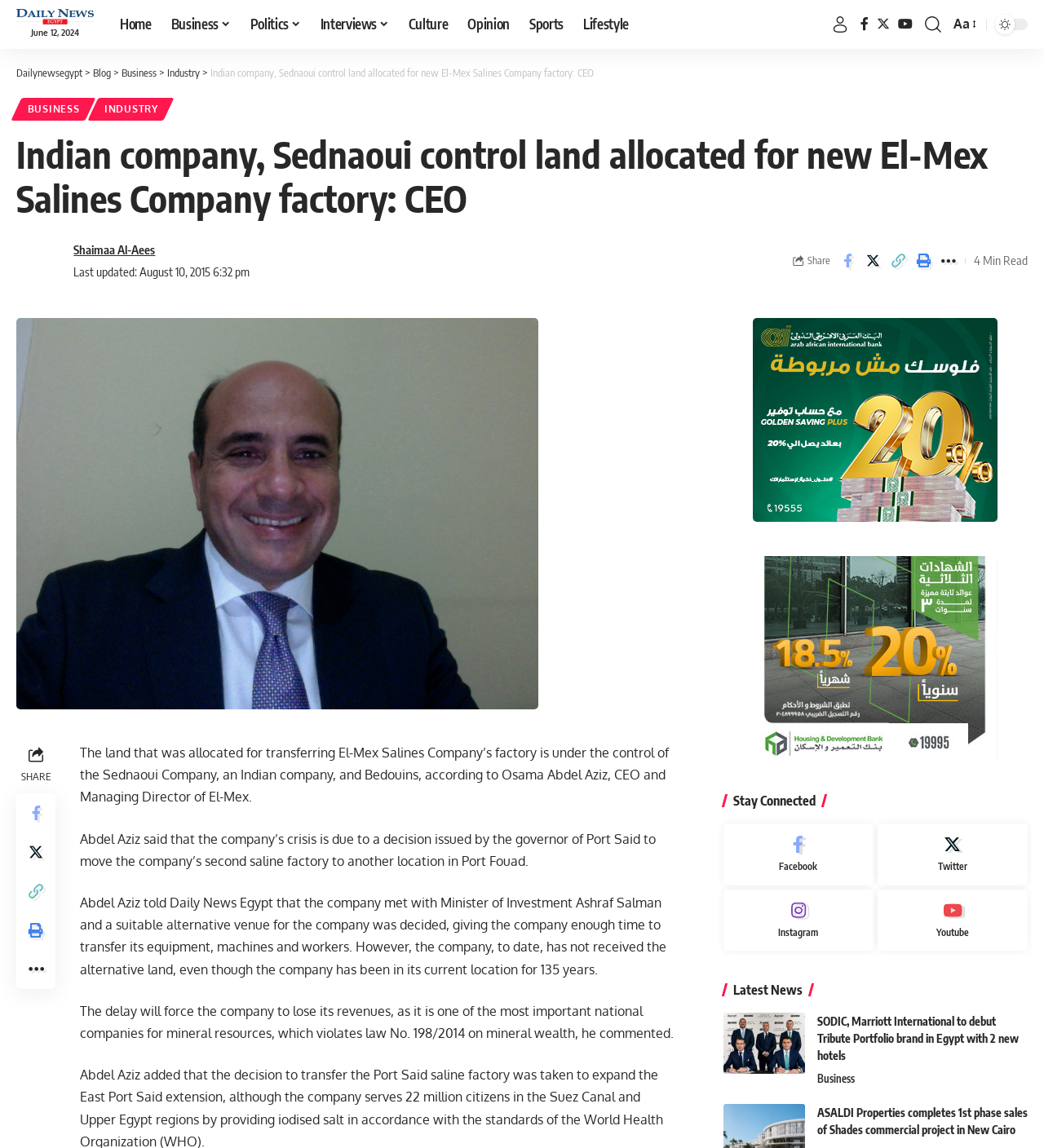Please determine the bounding box coordinates of the element's region to click for the following instruction: "Click on the 'Home' link".

[0.105, 0.0, 0.154, 0.043]